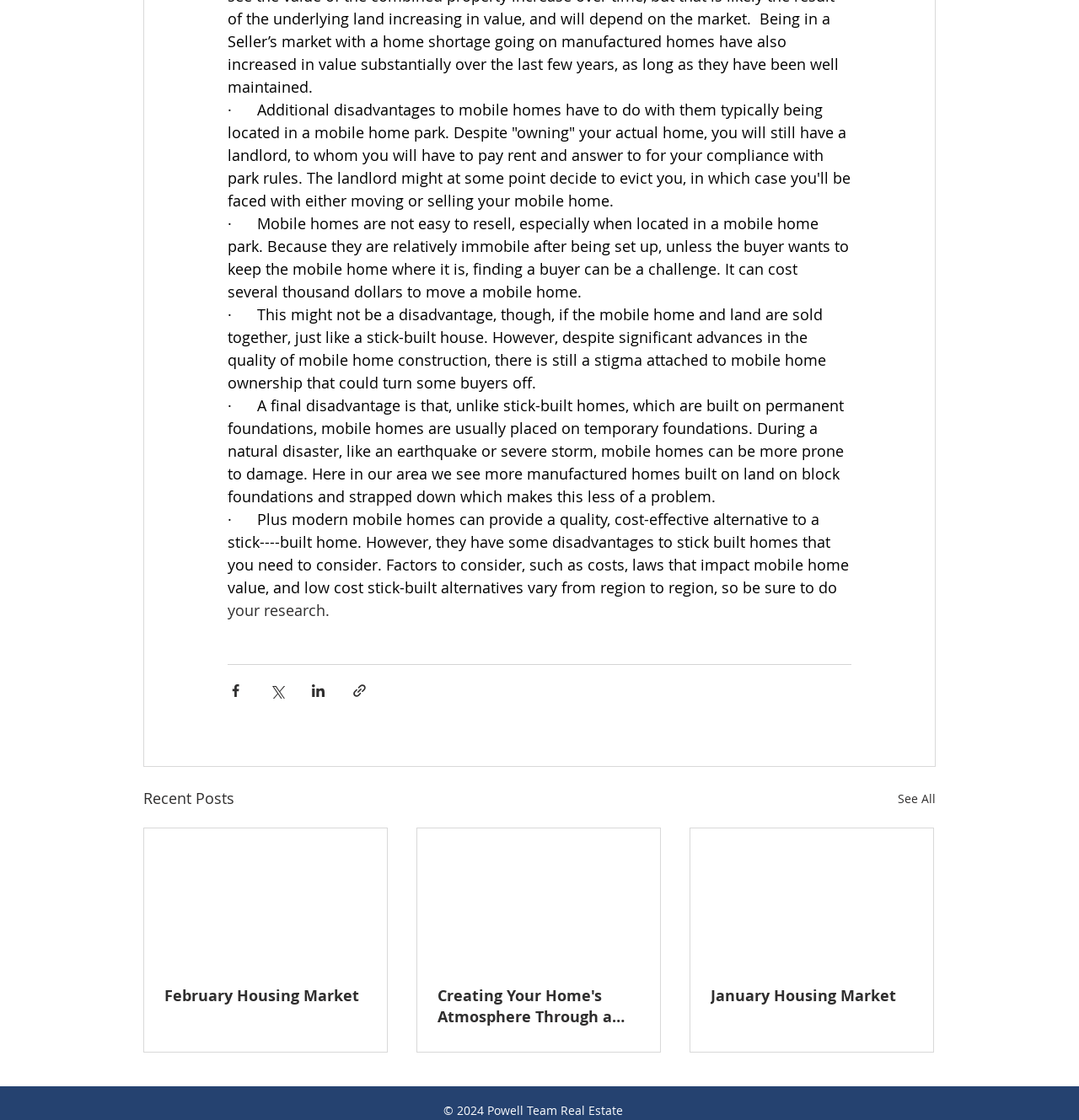How many recent posts are displayed?
Using the picture, provide a one-word or short phrase answer.

3